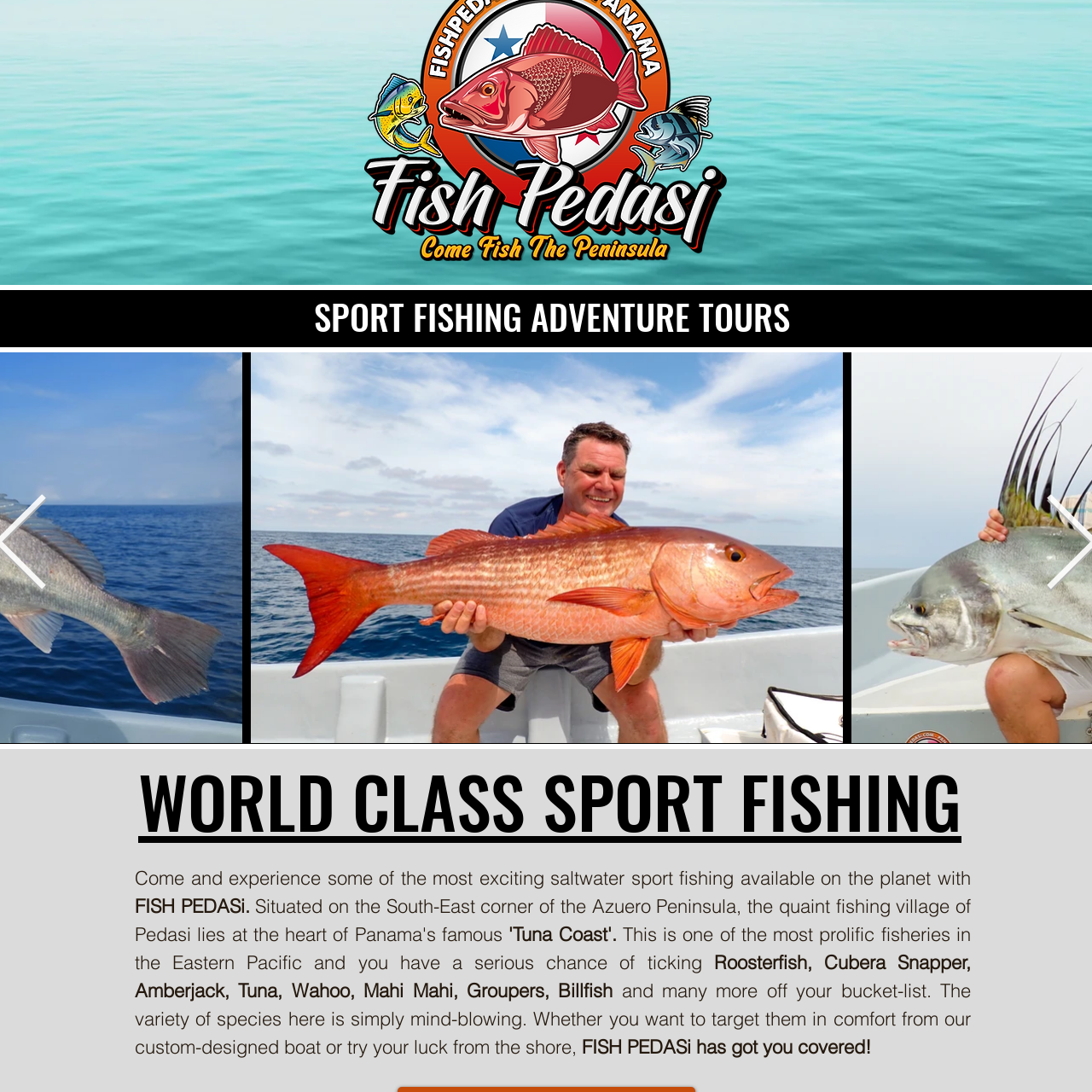What is the purpose of the logo?
Look closely at the part of the image outlined in red and give a one-word or short phrase answer.

Promotional content